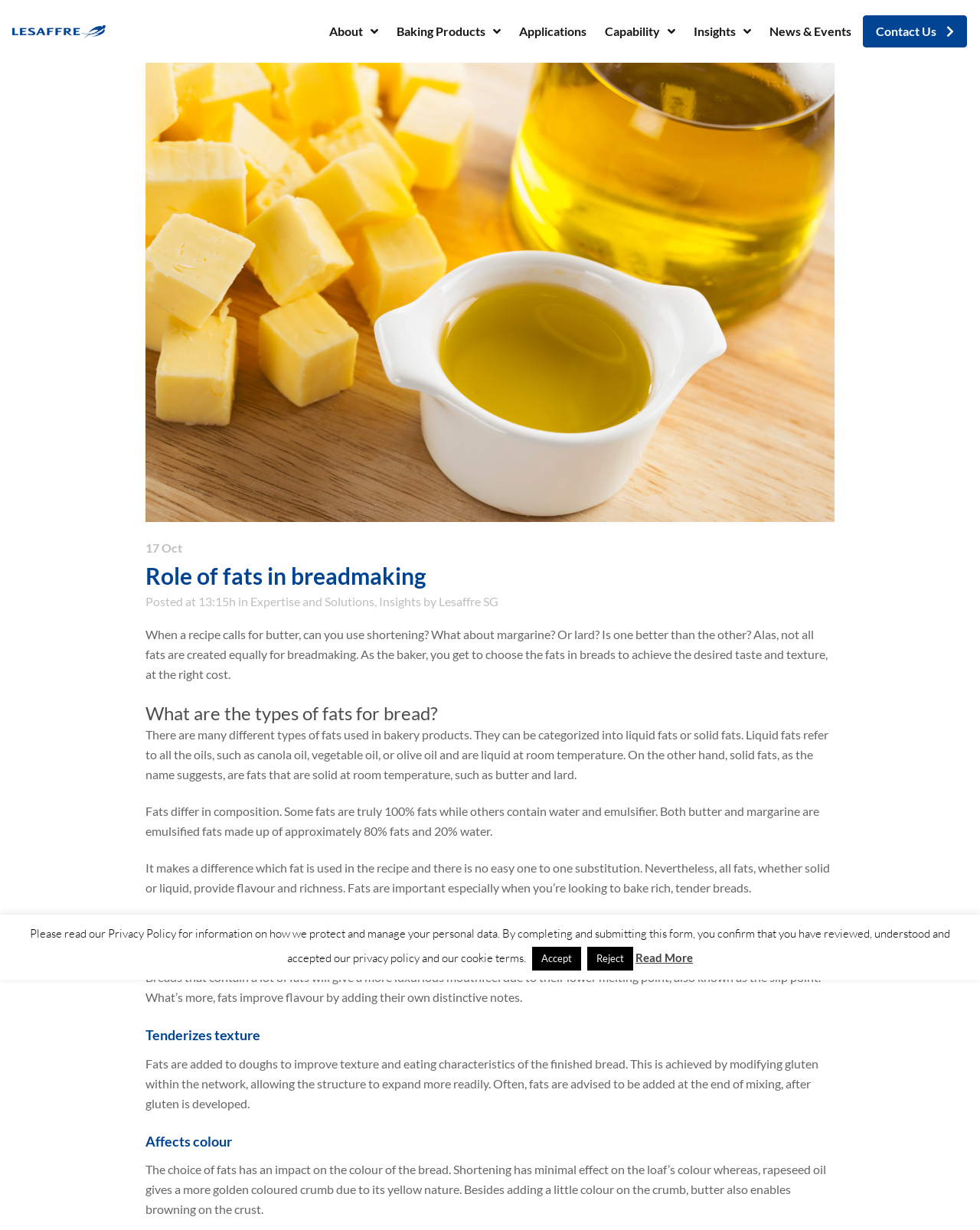What is the effect of fats on bread texture?
Based on the screenshot, respond with a single word or phrase.

Tenderizes